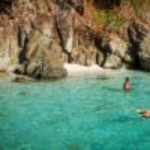Describe the image with as much detail as possible.

The image showcases the serene beauty of Mermaids Chair, a stunning natural spot renowned for its calm, clear turquoise waters, perfect for swimming and snorkeling. In the foreground, a person enjoys the refreshing water, highlighting the inviting atmosphere of this secluded area. The scene is framed by rugged rocks and lush vegetation, creating a picturesque backdrop that emphasizes the untouched charm of the location. This tranquil setting embodies the allure of St. John, offering a perfect escape for beachgoers and nature lovers alike.